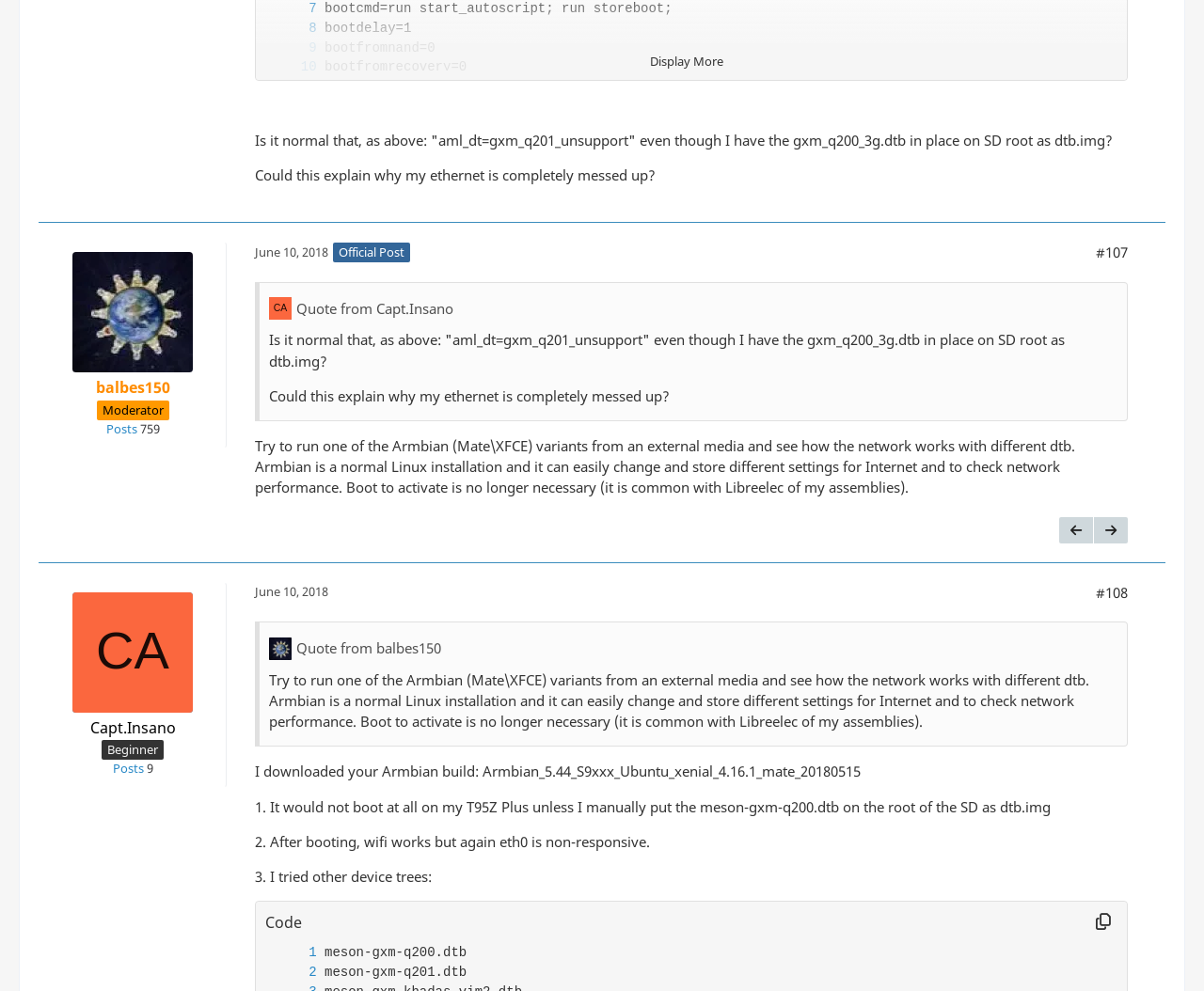Who is the author of the first post?
From the details in the image, provide a complete and detailed answer to the question.

The author of the first post can be found by looking at the link element with text 'balbes150', which is a child of the HeaderAsNonLandmark element. This element has a bounding box with coordinates [0.079, 0.382, 0.141, 0.401].